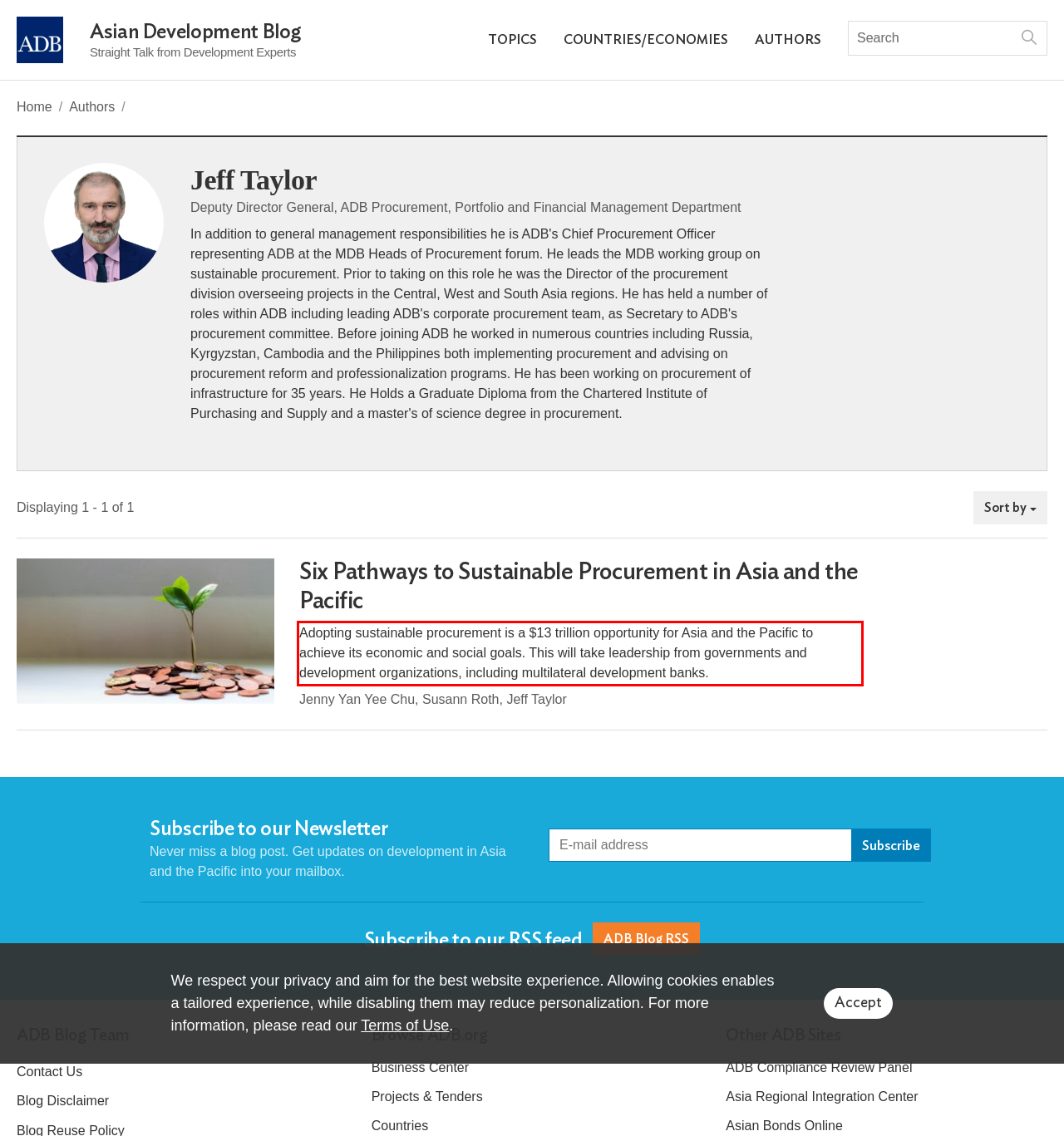Identify the red bounding box in the webpage screenshot and perform OCR to generate the text content enclosed.

Adopting sustainable procurement is a $13 trillion opportunity for Asia and the Pacific to achieve its economic and social goals. This will take leadership from governments and development organizations, including multilateral development banks.